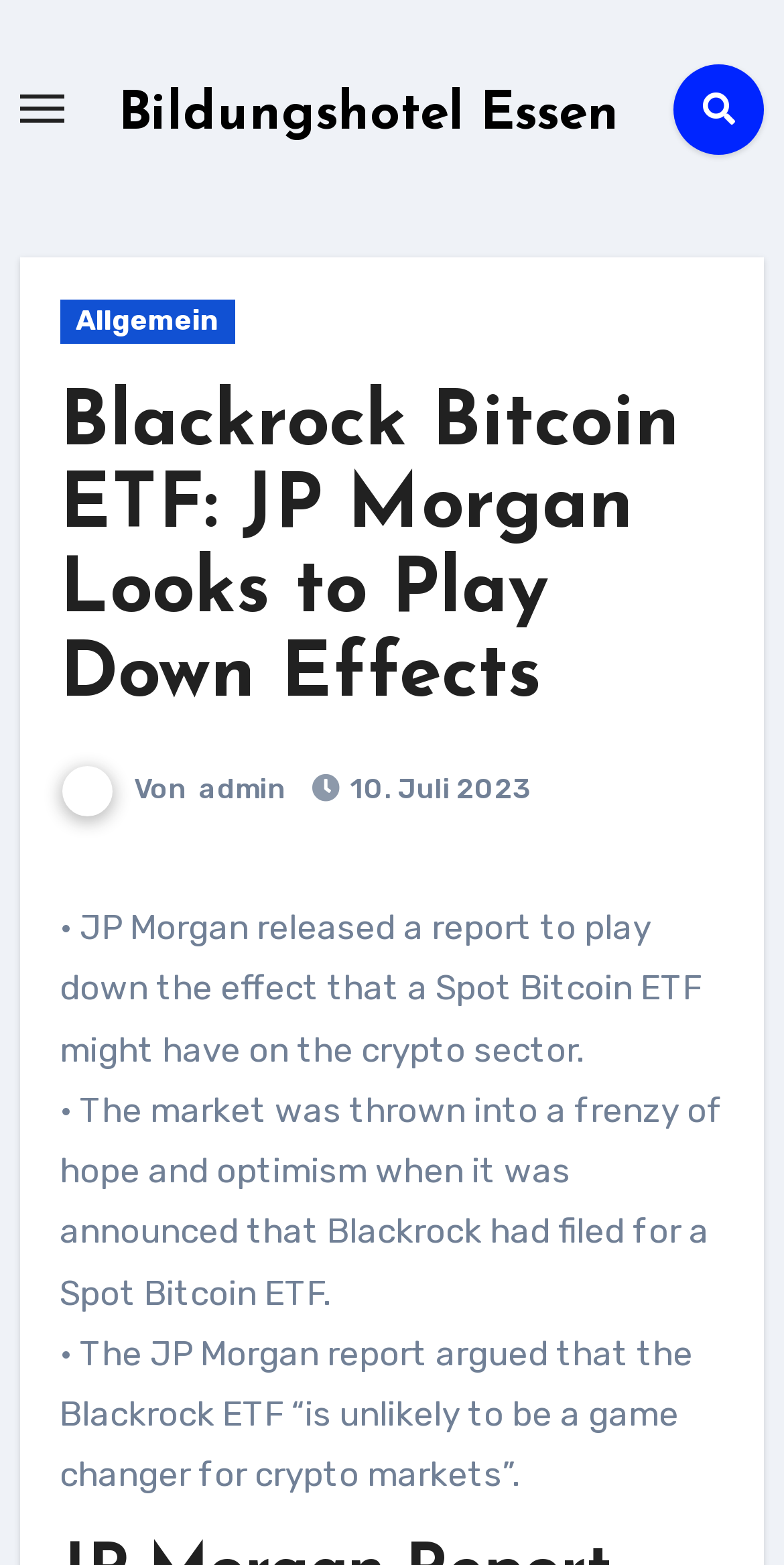Respond to the question with just a single word or phrase: 
What is JP Morgan's stance on the Blackrock ETF?

It's unlikely to be a game changer